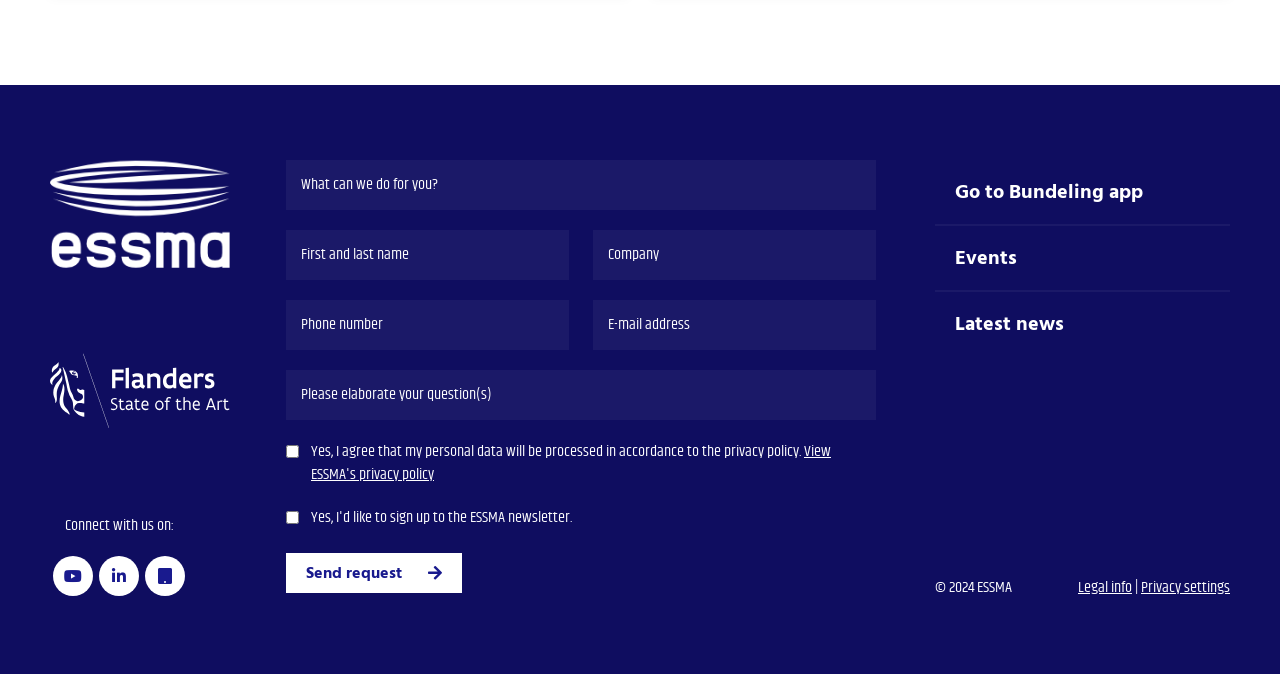Given the description "parent_node: Company name="company"", determine the bounding box of the corresponding UI element.

[0.463, 0.341, 0.684, 0.415]